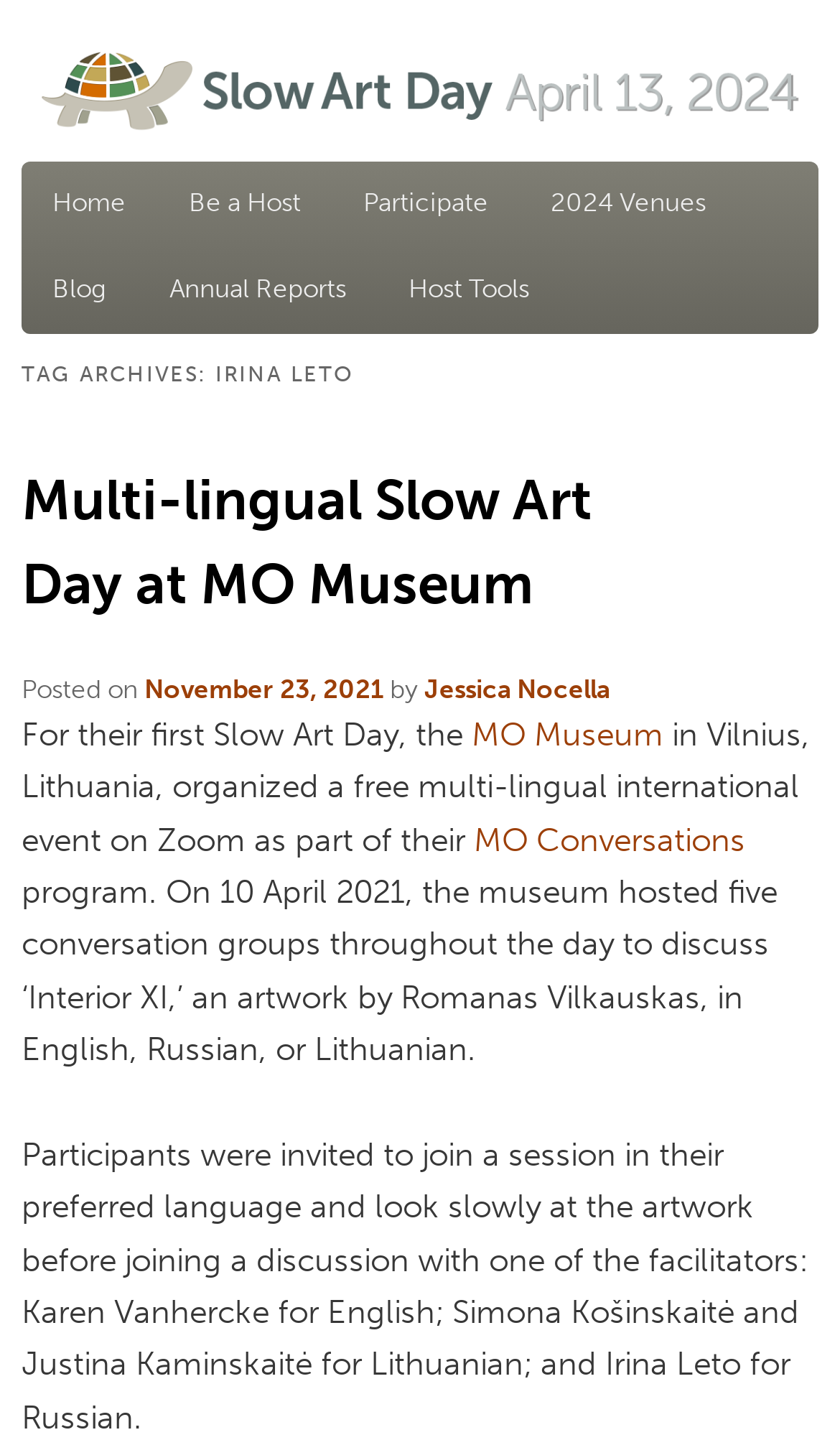What is the name of the facilitator for the Russian language session?
With the help of the image, please provide a detailed response to the question.

The article mentions that Irina Leto was the facilitator for the Russian language session, along with Karen Vanhercke for English and Simona Košinskaitė and Justina Kaminskaitė for Lithuanian.